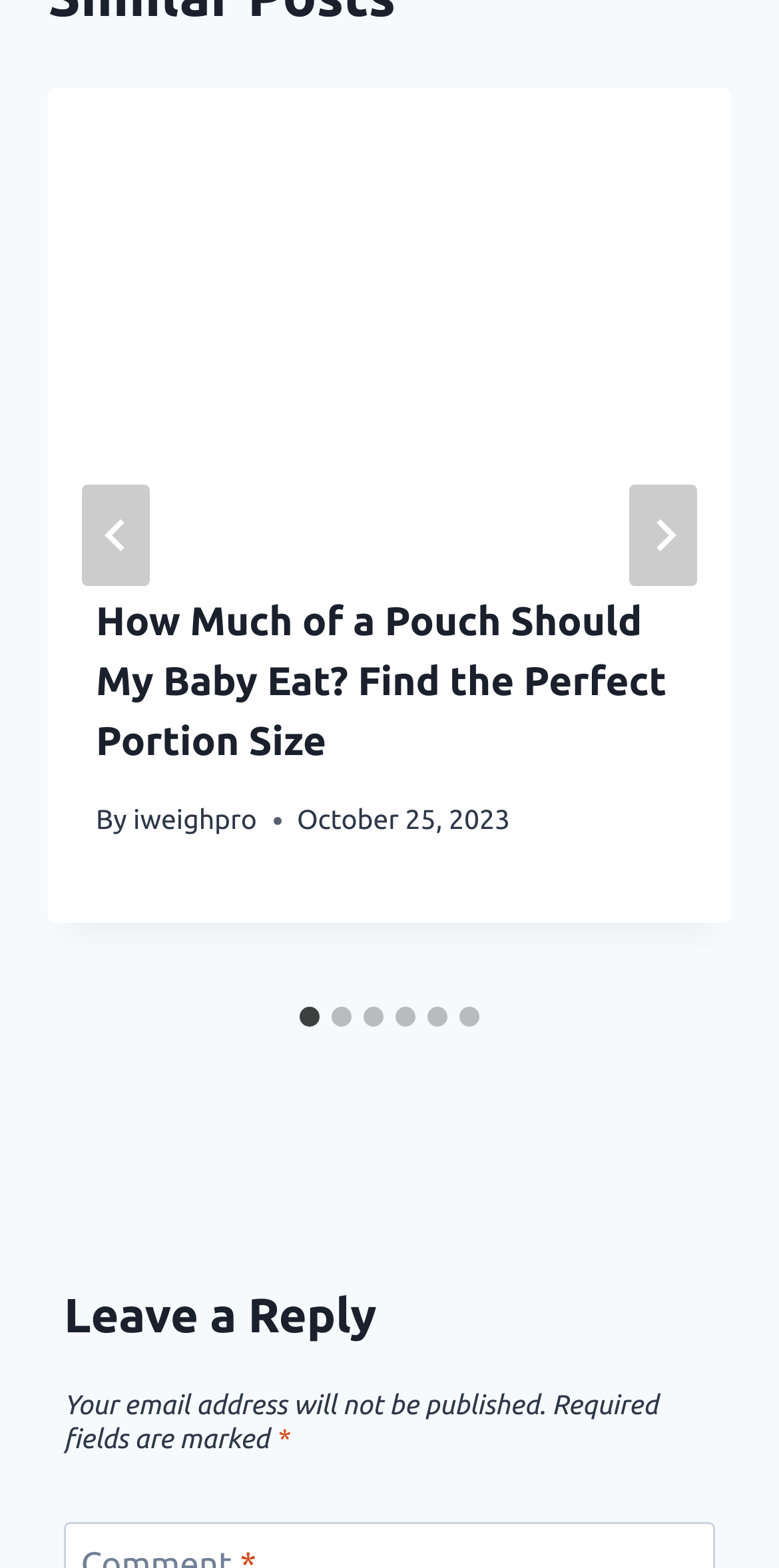Determine the bounding box coordinates for the element that should be clicked to follow this instruction: "Read the article about baby portion size". The coordinates should be given as four float numbers between 0 and 1, in the format [left, top, right, bottom].

[0.062, 0.056, 0.938, 0.347]